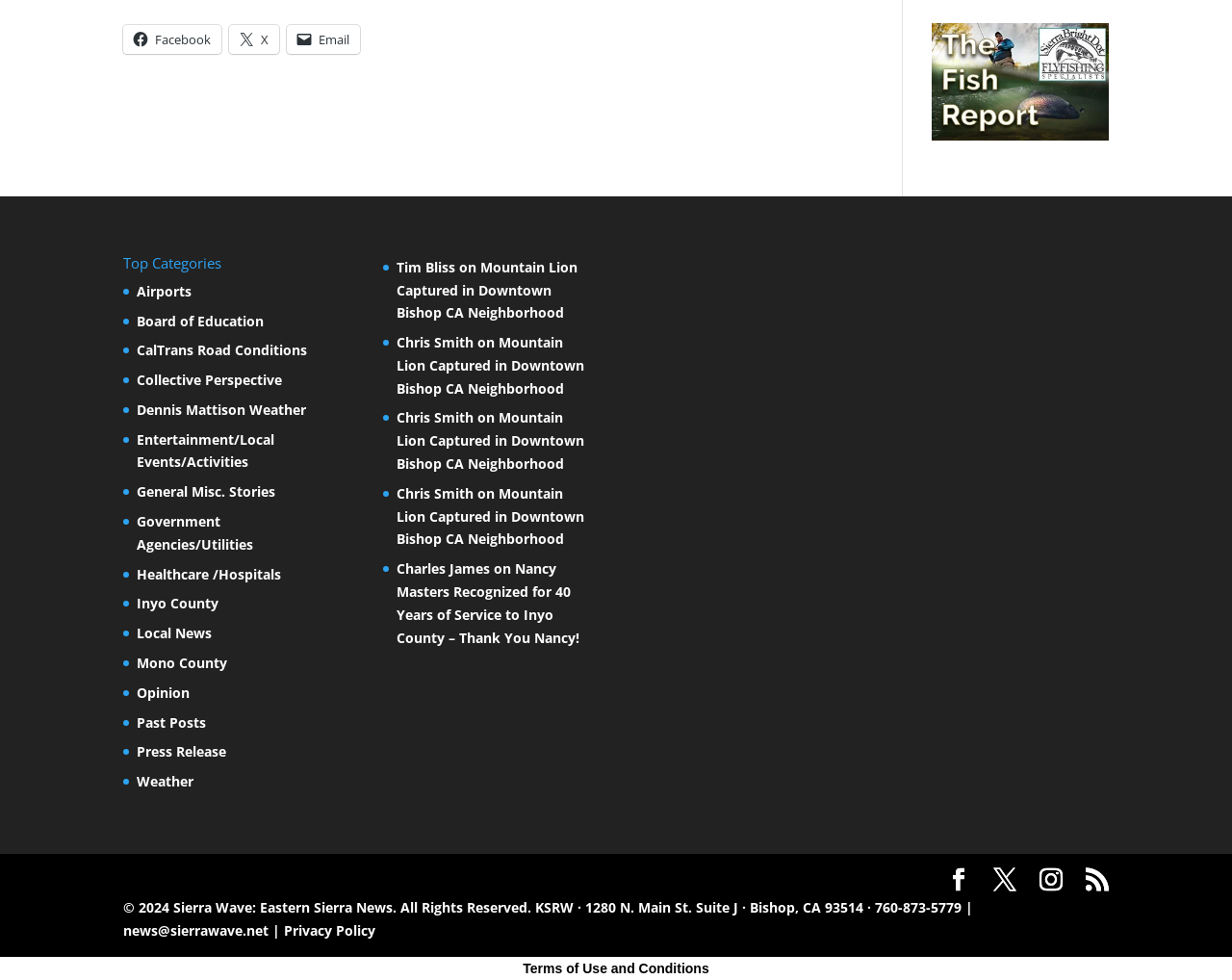Given the element description: "Instagram", predict the bounding box coordinates of the UI element it refers to, using four float numbers between 0 and 1, i.e., [left, top, right, bottom].

[0.844, 0.885, 0.862, 0.91]